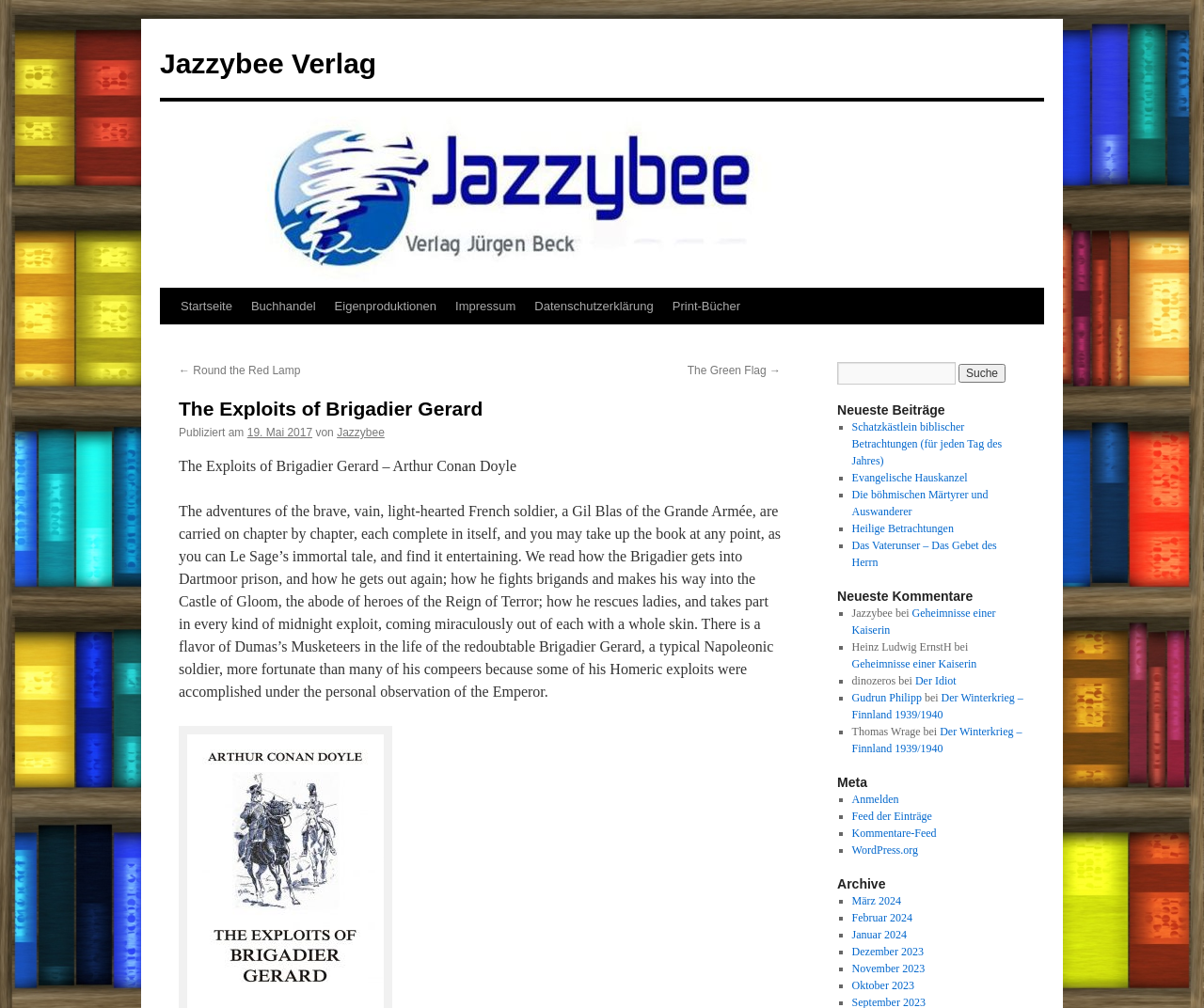Determine the bounding box coordinates of the section to be clicked to follow the instruction: "Read the next book in the series". The coordinates should be given as four float numbers between 0 and 1, formatted as [left, top, right, bottom].

[0.571, 0.361, 0.648, 0.374]